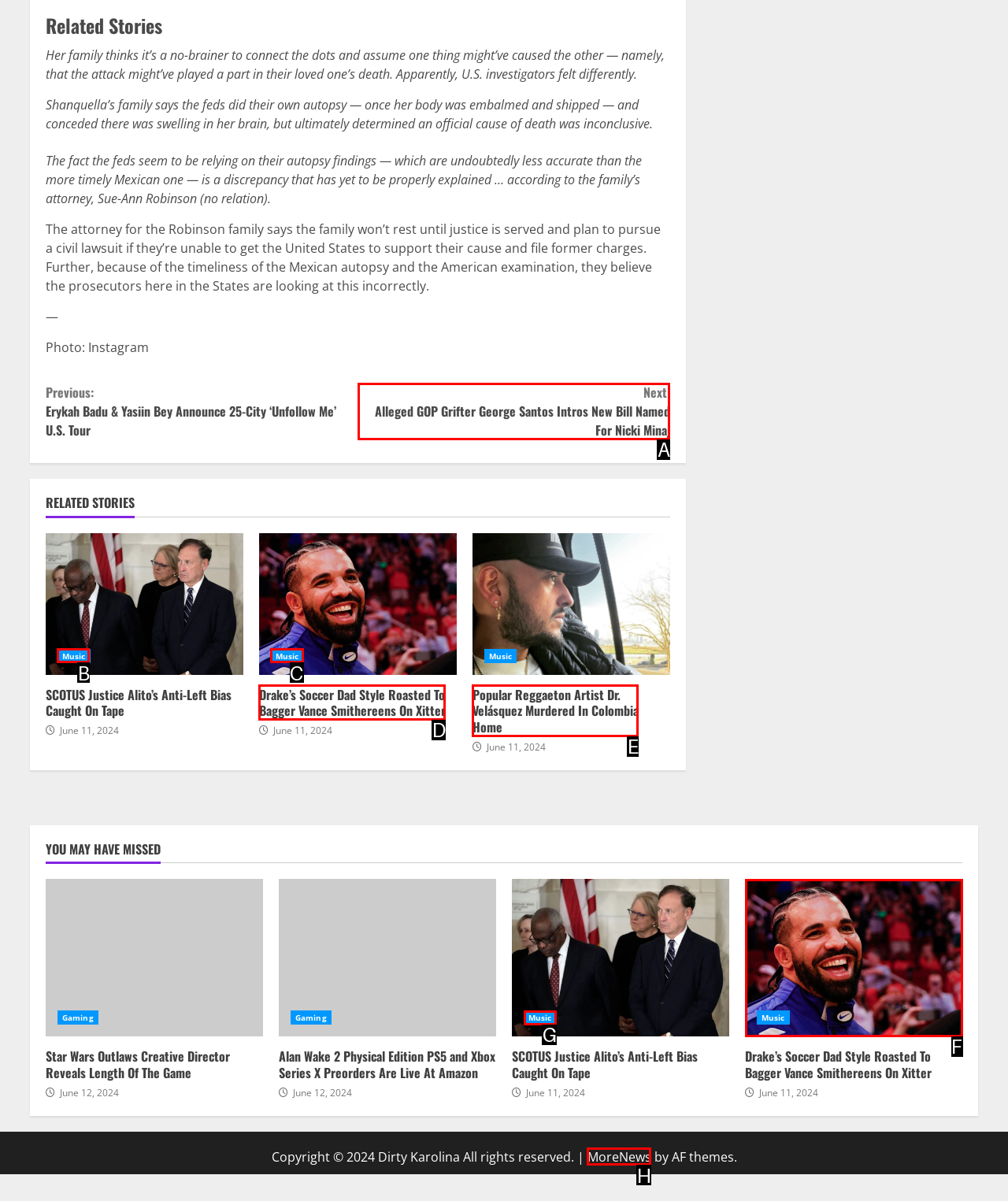Identify the HTML element to select in order to accomplish the following task: Explore the 'Music' category
Reply with the letter of the chosen option from the given choices directly.

B